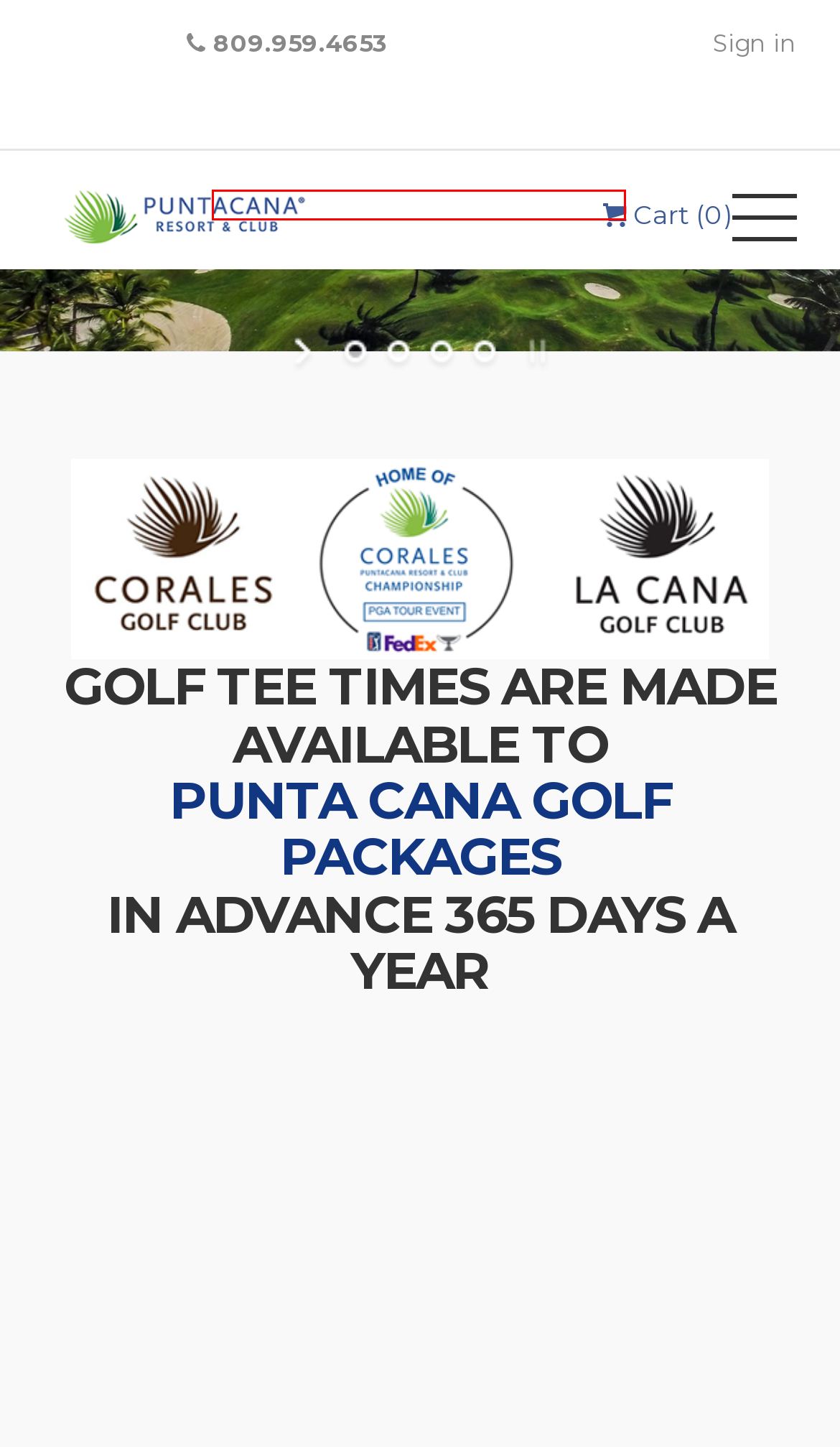You are given a screenshot of a webpage with a UI element highlighted by a red bounding box. Please perform OCR on the text content within this red bounding box.

DESIGNED BY TOM FAZIO AND OPENED IN 2010, CORALES IS AN EXCLUSIVE AND DRAMATIC 18-HOLE COURSE WITH SIX CARIBBEAN OCEANSIDE HOLES